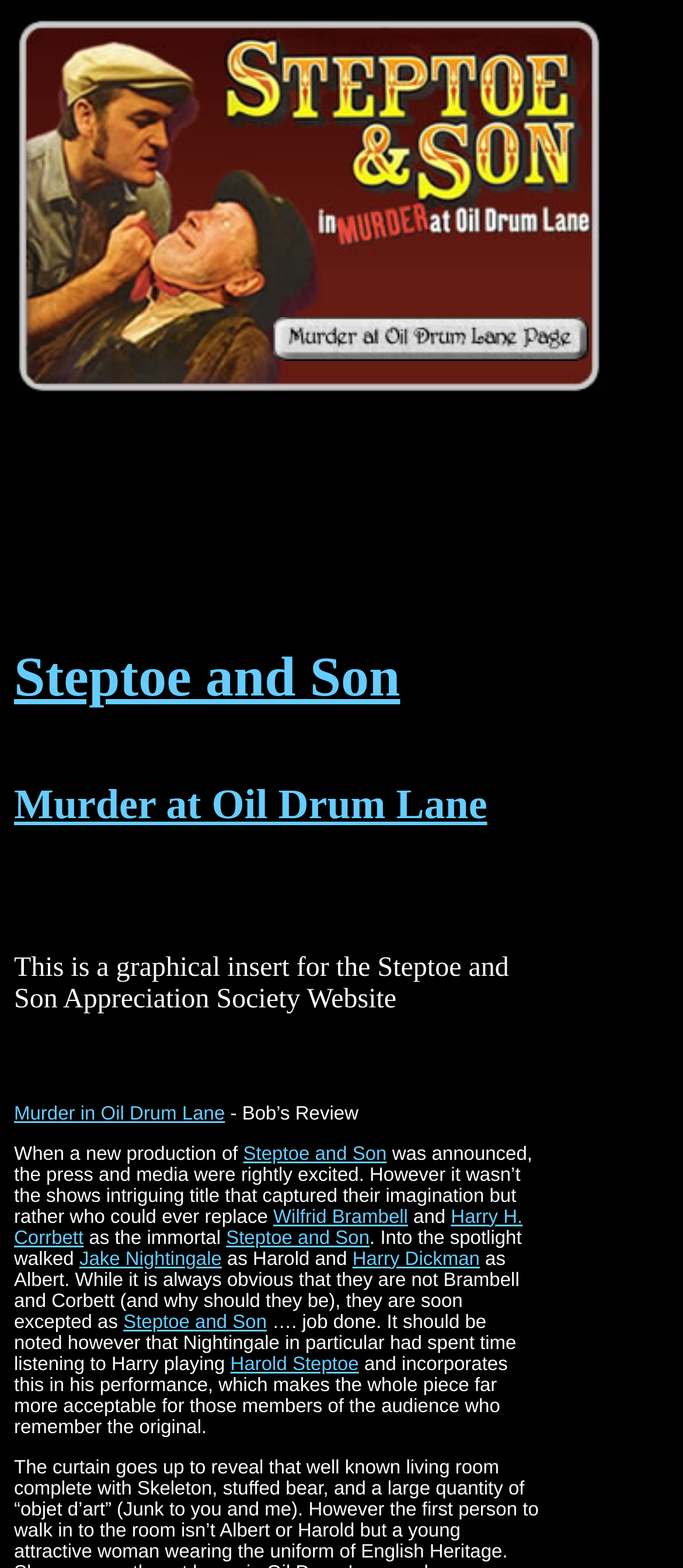Summarize the webpage in an elaborate manner.

The webpage appears to be a tribute or review of a theatrical production, specifically a stage adaptation of the classic British sitcom "Steptoe and Son". The title "MURDER AT OIL DRUM LANE | STEPTOE AND SON" is prominently displayed at the top of the page.

Below the title, there is a table with four rows, each containing multiple cells. The first row has four cells, with the first cell containing an empty space, the second cell having a link to "See Steptoe and Son in Murder at Oil Drum Lane" accompanied by an image, and the third and fourth cells being empty.

The second row has two cells, with the first cell being empty and the second cell containing a link to "Steptoe and Son". The third row has two cells, with the first cell being empty and the second cell containing a link to "Murder at Oil Drum Lane".

The main content of the page is a series of links and text blocks, which appear to be a review or summary of the production. The text describes the actors, including Jake Nightingale and Harry Dickman, and their performances as Harold and Albert Steptoe. There are also links to other relevant pages, such as the original "Steptoe and Son" sitcom.

The text is organized into paragraphs, with each paragraph describing a different aspect of the production. The language is informal and conversational, suggesting that the webpage is a blog or review rather than an official production website.